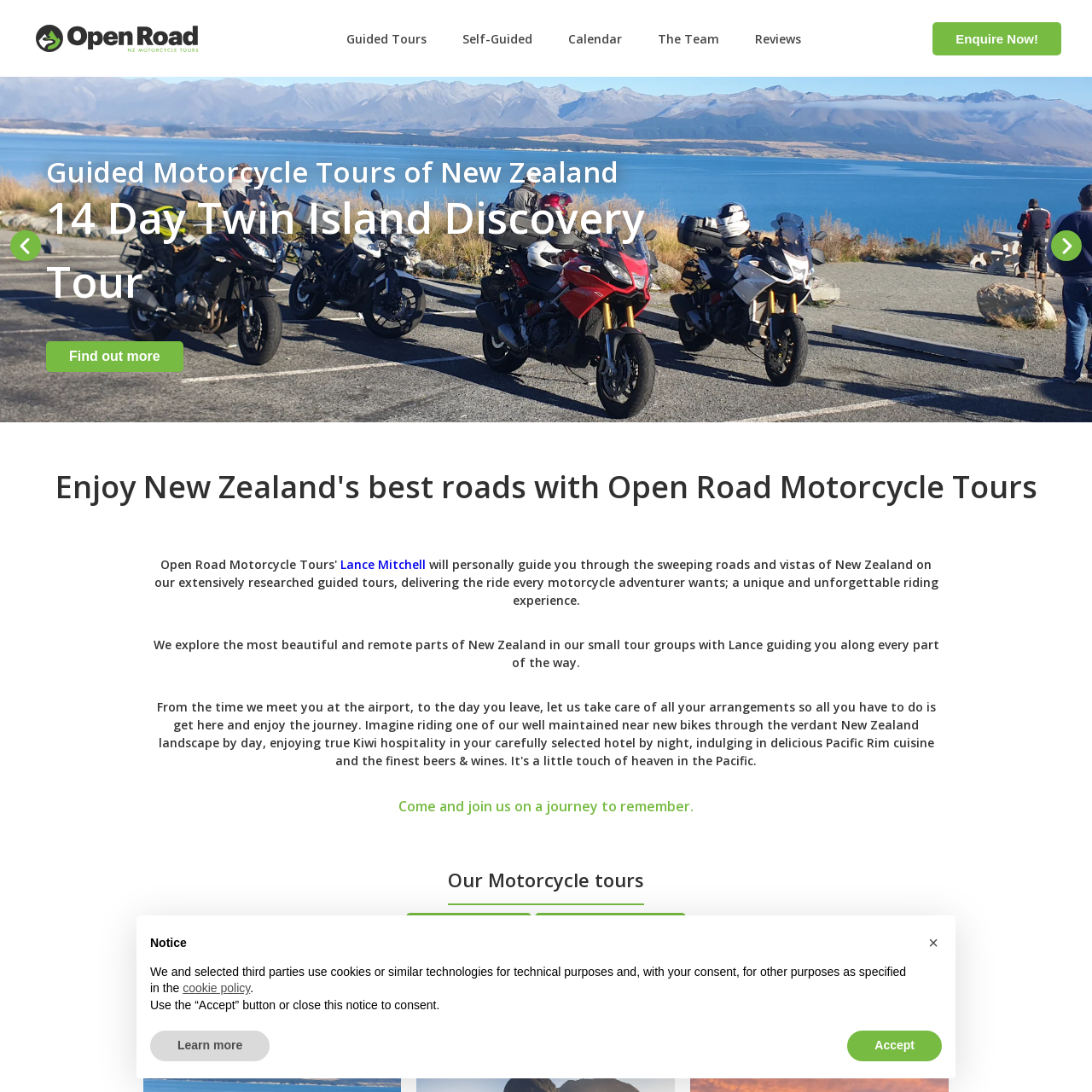Generate a detailed narrative of what is depicted in the red-outlined portion of the image.

The image showcases a stunning motorbike surrounded by breathtaking scenery, emblematic of the adventure and excitement offered by motorcycle tours in New Zealand. It represents the freedom and thrill of riding along New Zealand's picturesque landscapes, highlighting the unique experience that Open Road Motorcycle Tours provides to its participants. With an emphasis on exploration and adventure, this visual invites motorcycle enthusiasts to consider joining guided tours that promise unforgettable journeys through some of the most beautiful roads and vistas the country has to offer. The image captures the essence of travel and the allure of discovering new places on two wheels.